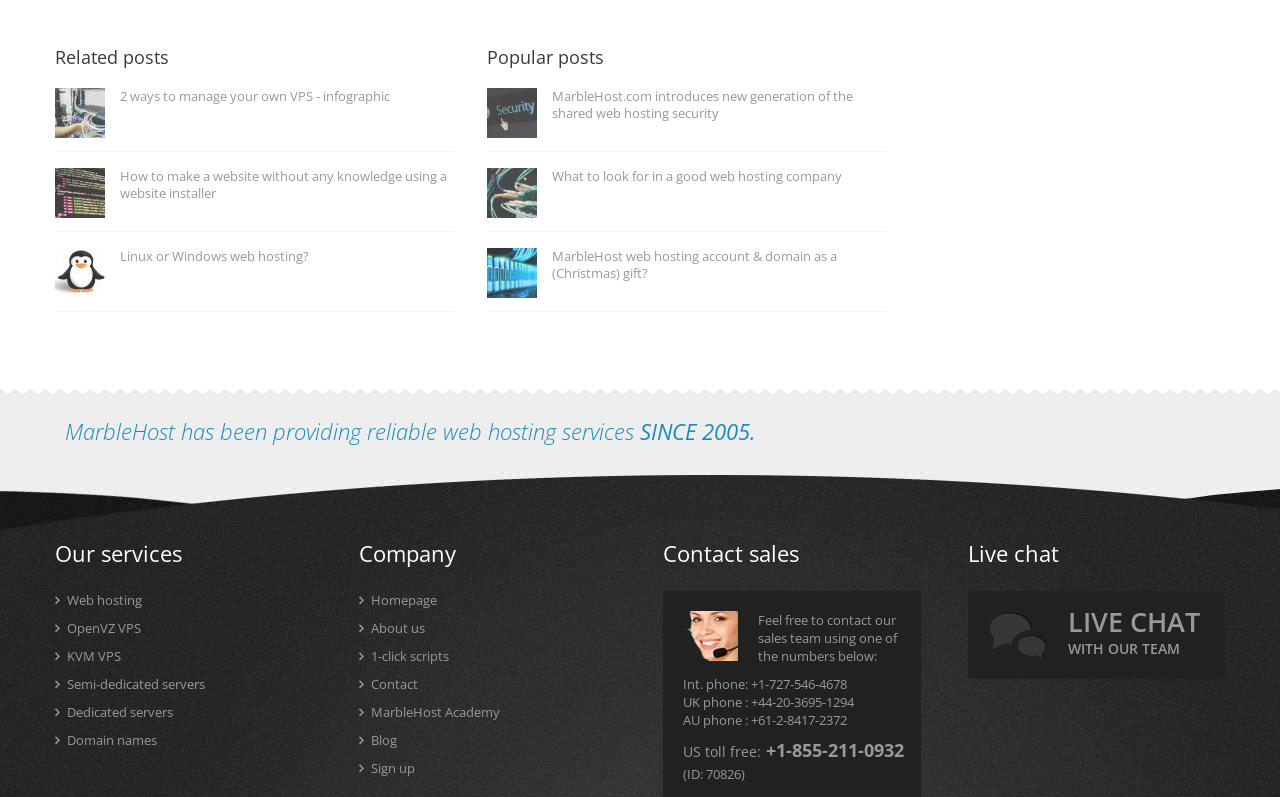Determine the bounding box for the described UI element: "Contact".

[0.281, 0.847, 0.327, 0.87]